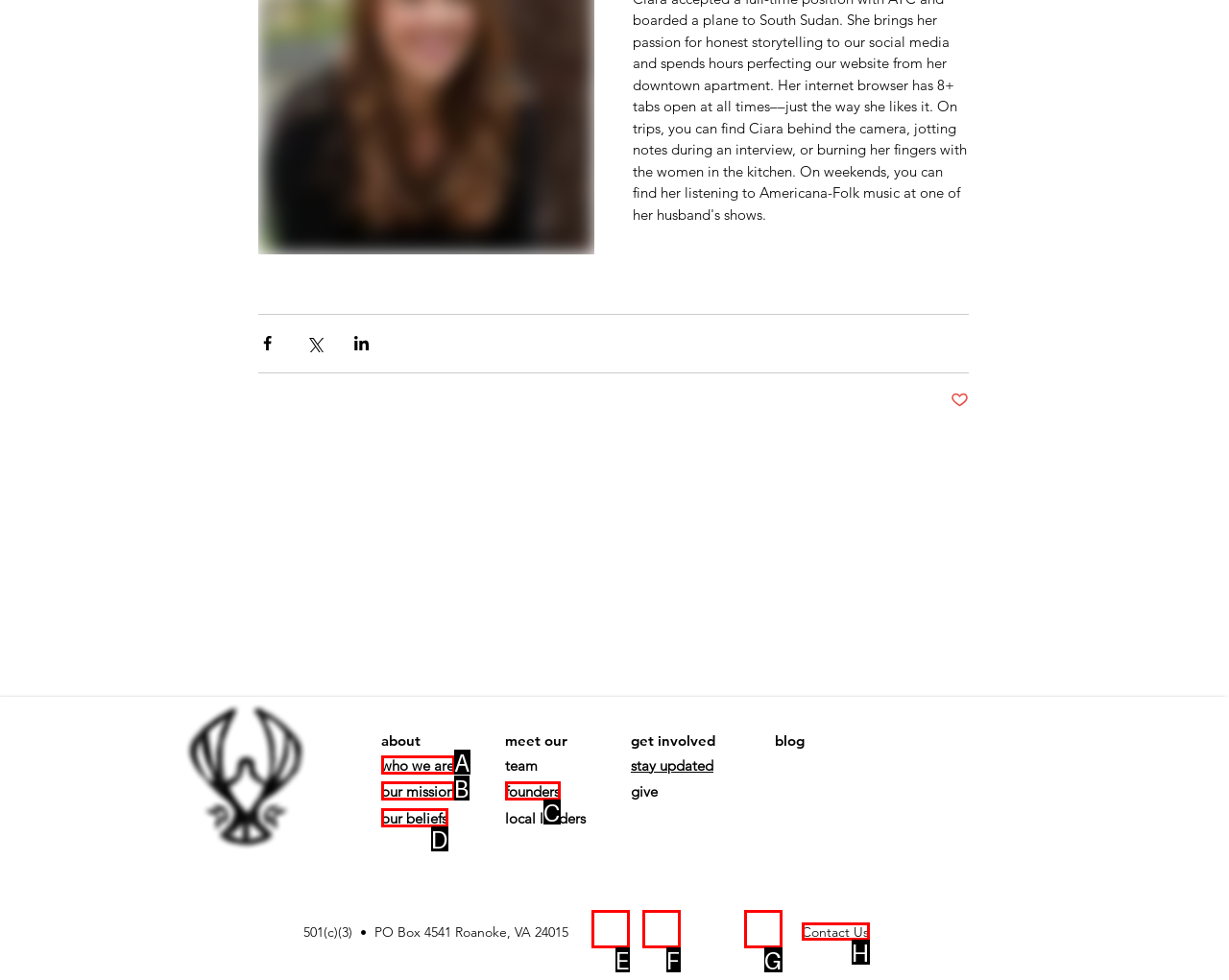Pick the option that best fits the description: who we are. Reply with the letter of the matching option directly.

A